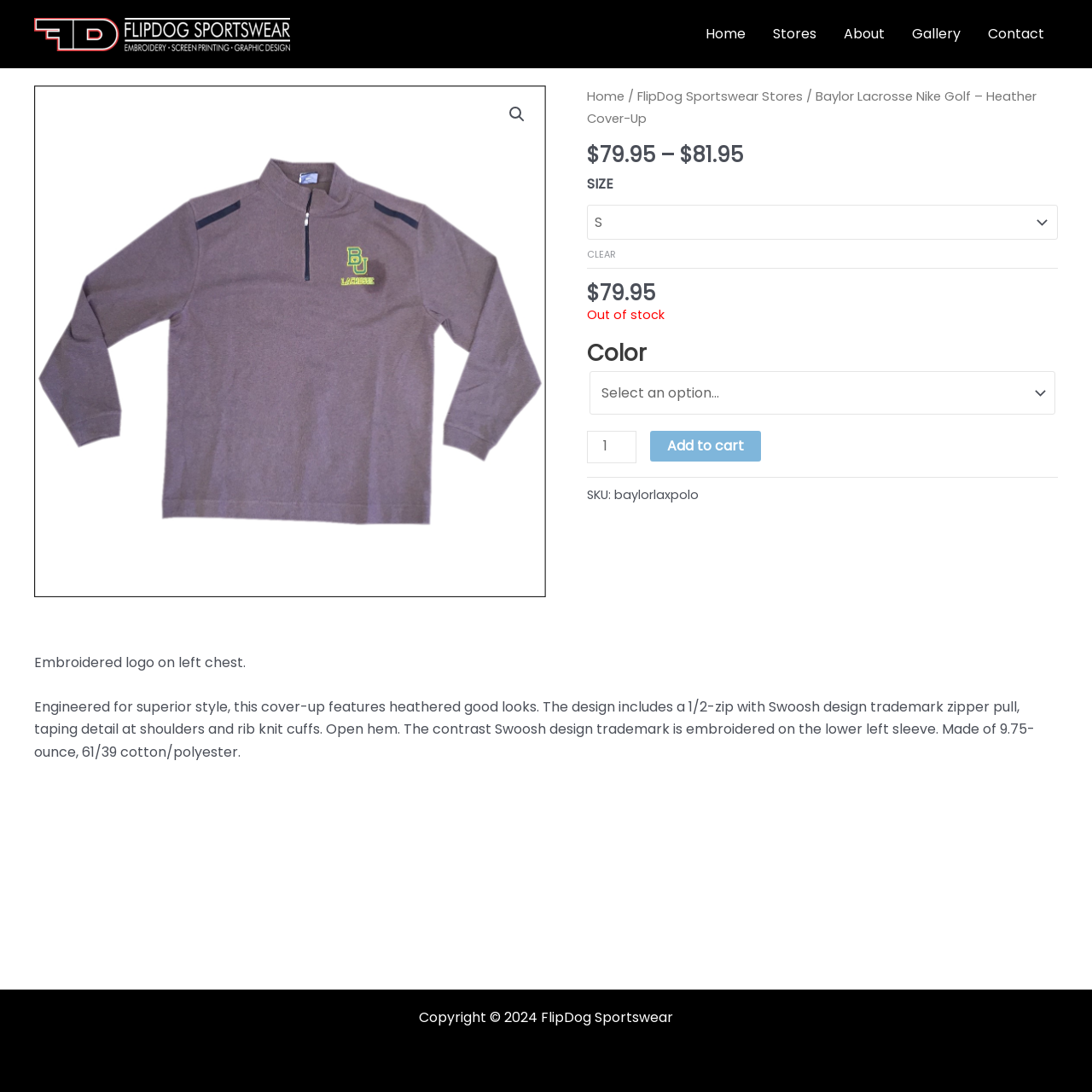Provide the bounding box coordinates of the area you need to click to execute the following instruction: "Check if they can fix a non-turning ignition".

None